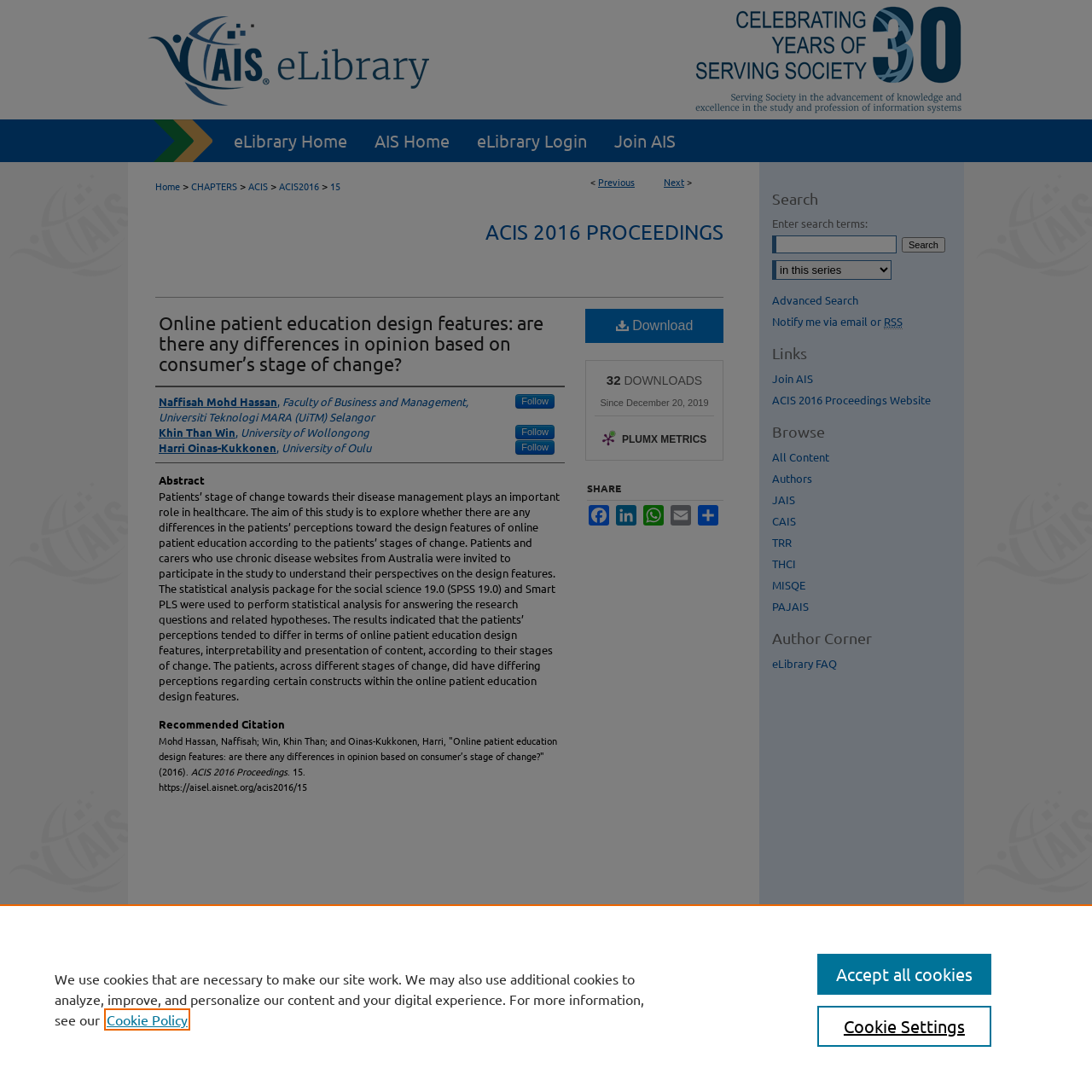Identify the bounding box coordinates of the section to be clicked to complete the task described by the following instruction: "Share on Facebook". The coordinates should be four float numbers between 0 and 1, formatted as [left, top, right, bottom].

[0.538, 0.462, 0.559, 0.481]